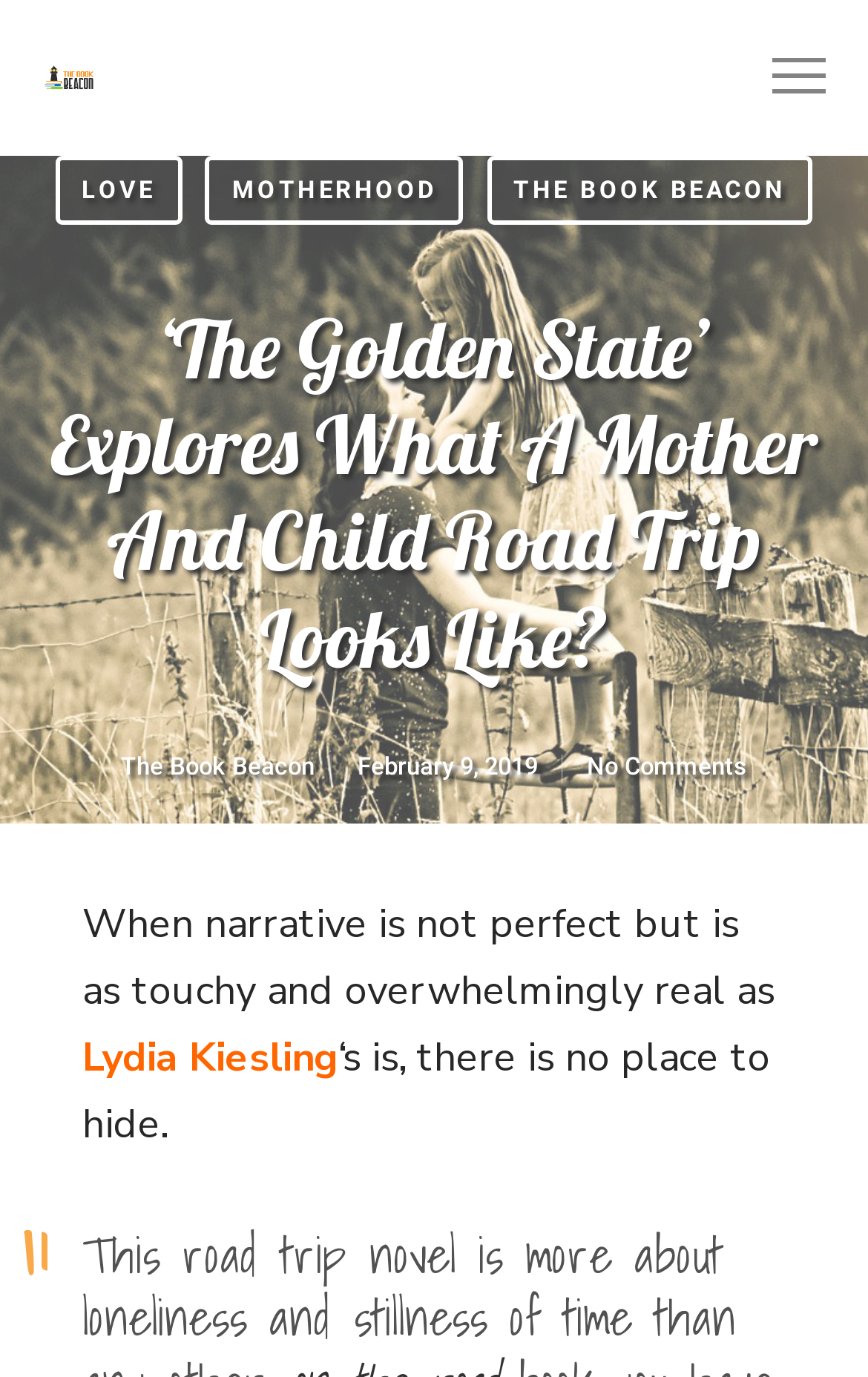When was the article published?
Answer the question with just one word or phrase using the image.

February 9, 2019